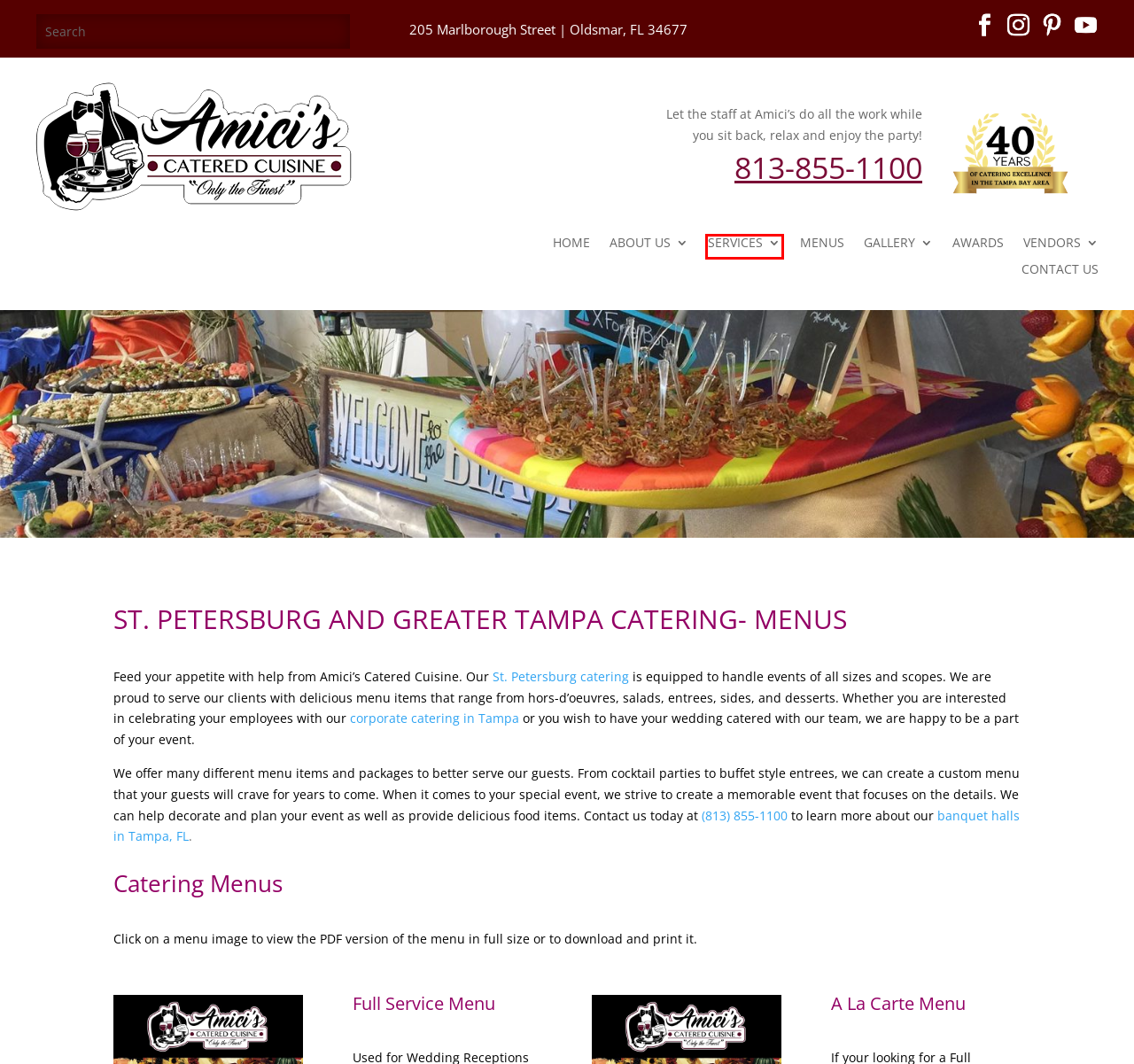You have a screenshot of a webpage where a red bounding box highlights a specific UI element. Identify the description that best matches the resulting webpage after the highlighted element is clicked. The choices are:
A. Awards | Amicis Catering
B. Amicis Catering |
C. Corporate Catering | Amicis Catering
D. Contact Us | Amicis Catering
E. Services | Amicis Catering
F. Reception Halls | Amicis Catering
G. ABOUT US | Amicis Catering
H. SERVICES | Amicis Catering

E